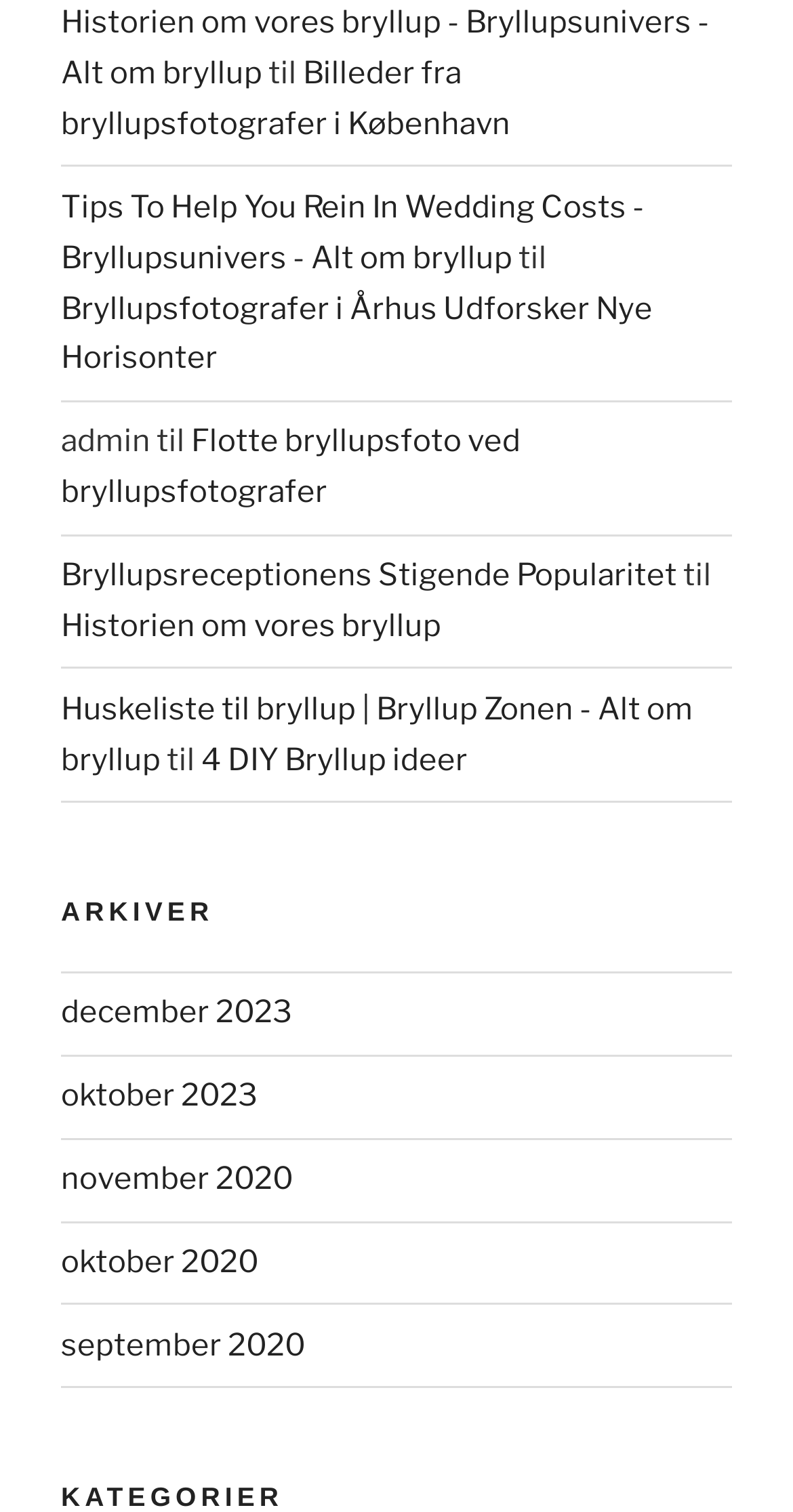How many links are there on the webpage?
Based on the image, give a concise answer in the form of a single word or short phrase.

11